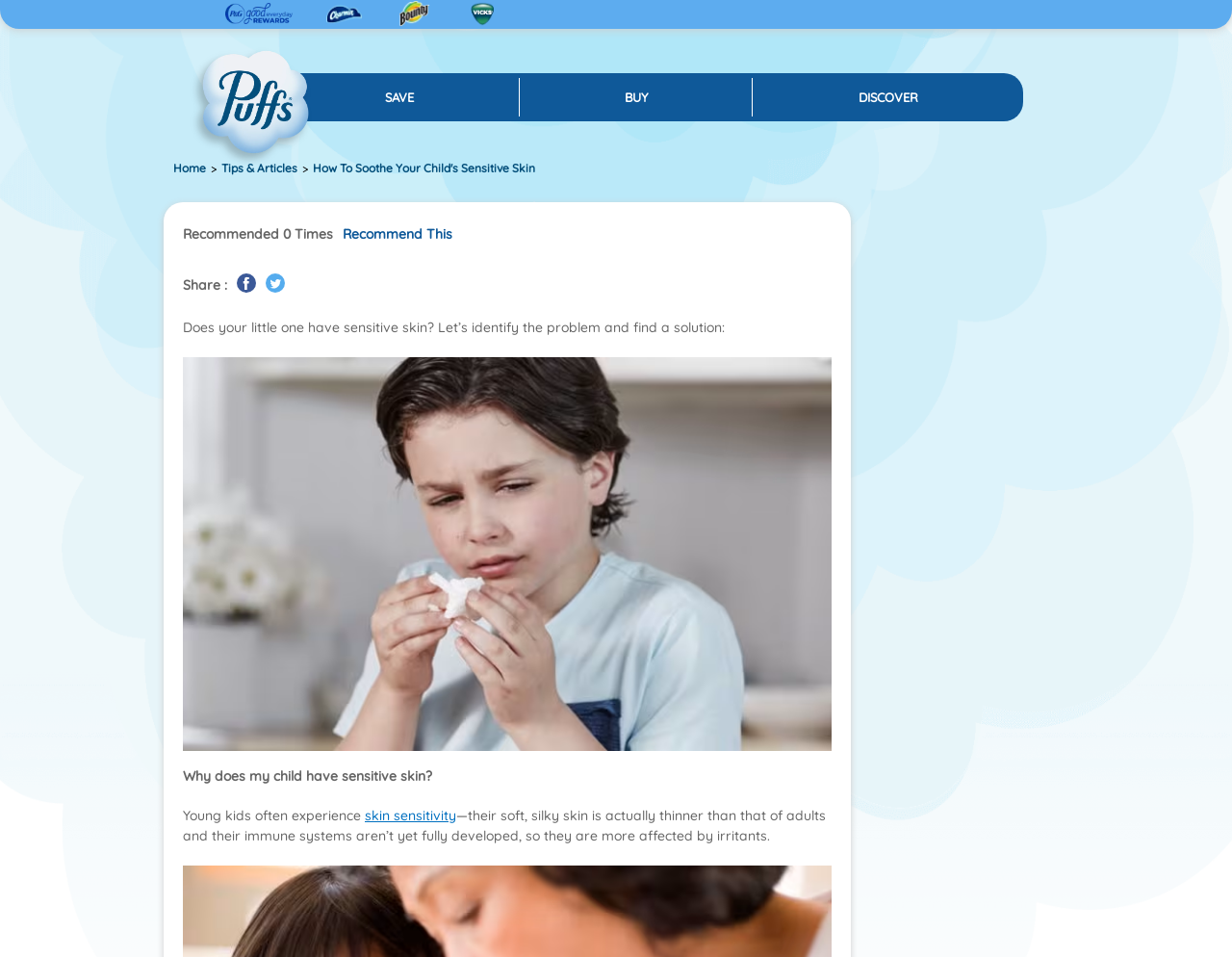What are the three options at the top of the webpage?
Please use the image to provide a one-word or short phrase answer.

SAVE, BUY, DISCOVER